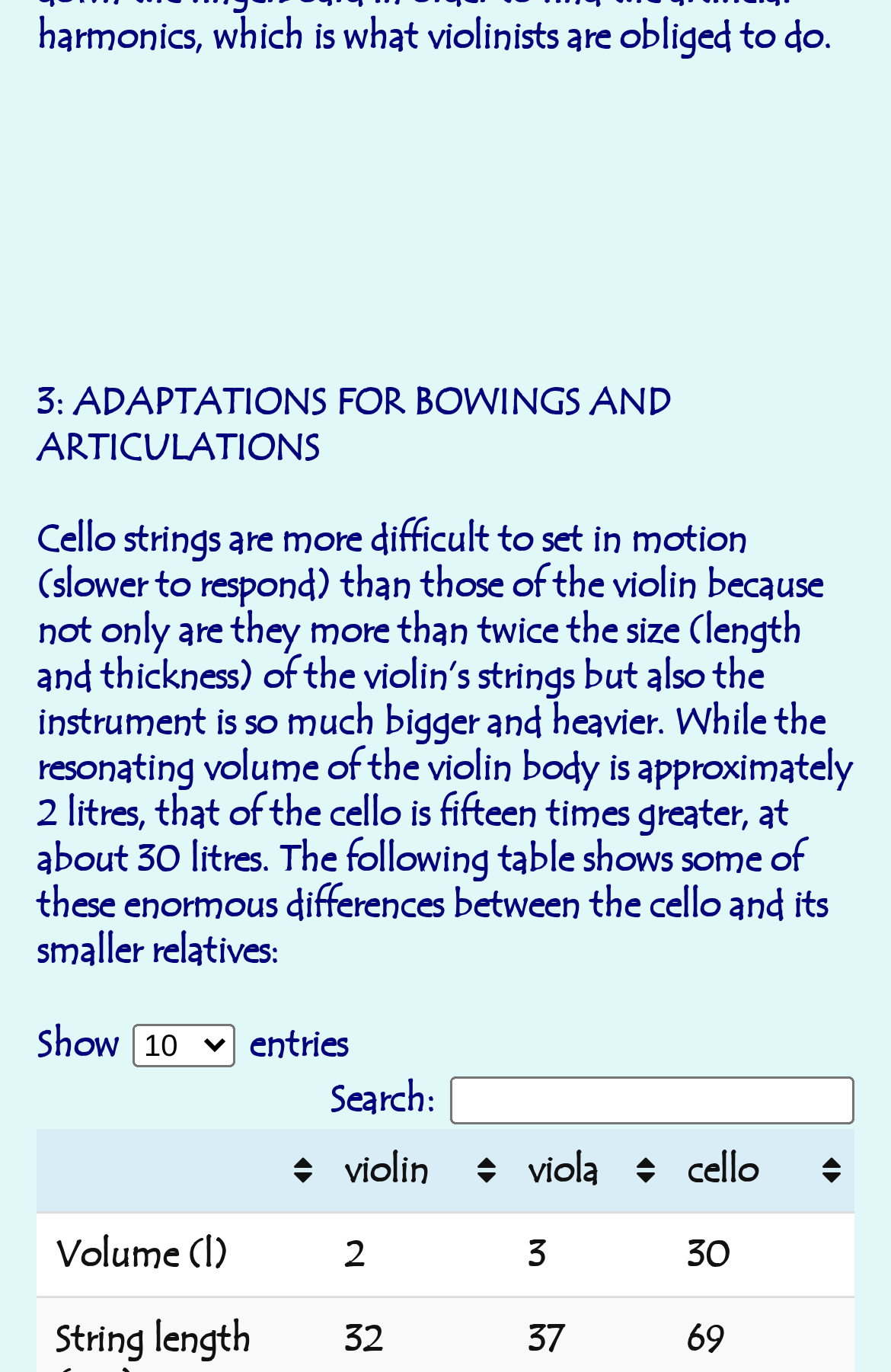What is the instrument being compared to the violin?
Kindly give a detailed and elaborate answer to the question.

The question is asking about the instrument being compared to the violin. According to the text, 'Cello strings are more difficult to set in motion...than those of the violin...', so the answer is cello.